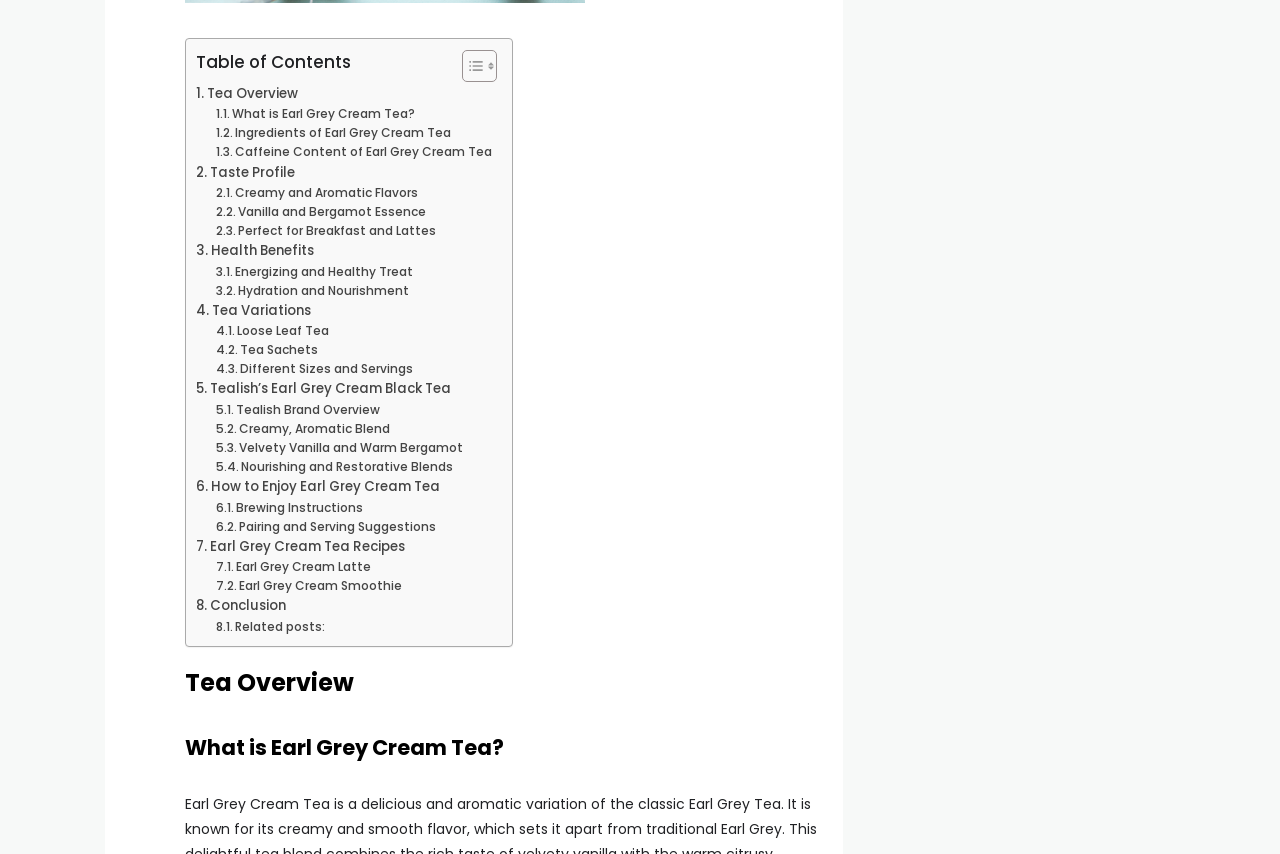Please identify the bounding box coordinates of the area that needs to be clicked to follow this instruction: "Check the Health Benefits of Earl Grey Cream Tea".

[0.153, 0.281, 0.245, 0.306]